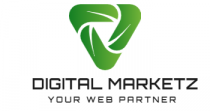What is the font style of the company name?
Using the information from the image, give a concise answer in one word or a short phrase.

Bold, modern